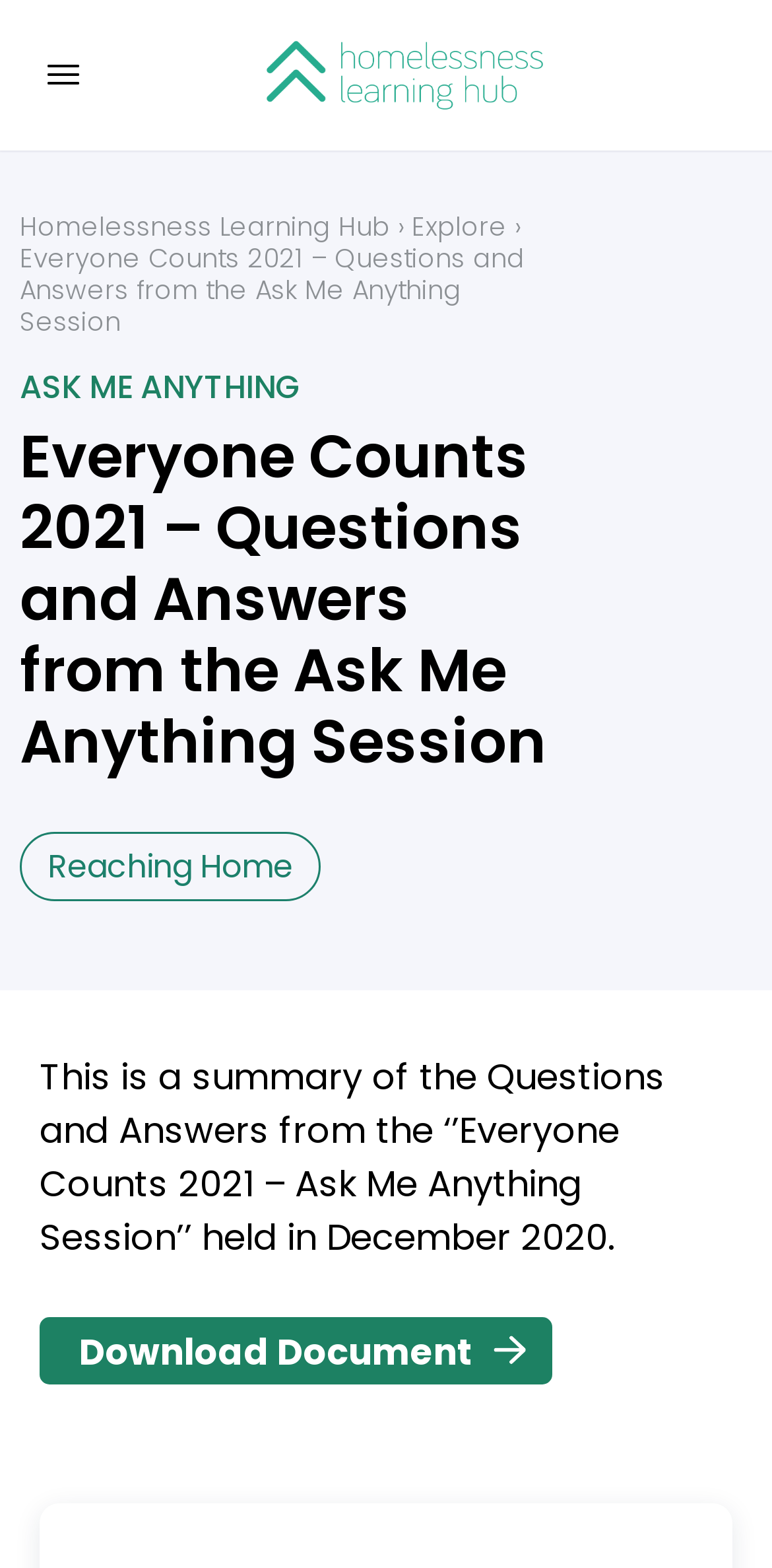Identify the bounding box of the HTML element described as: "Download Document".

[0.051, 0.84, 0.715, 0.883]